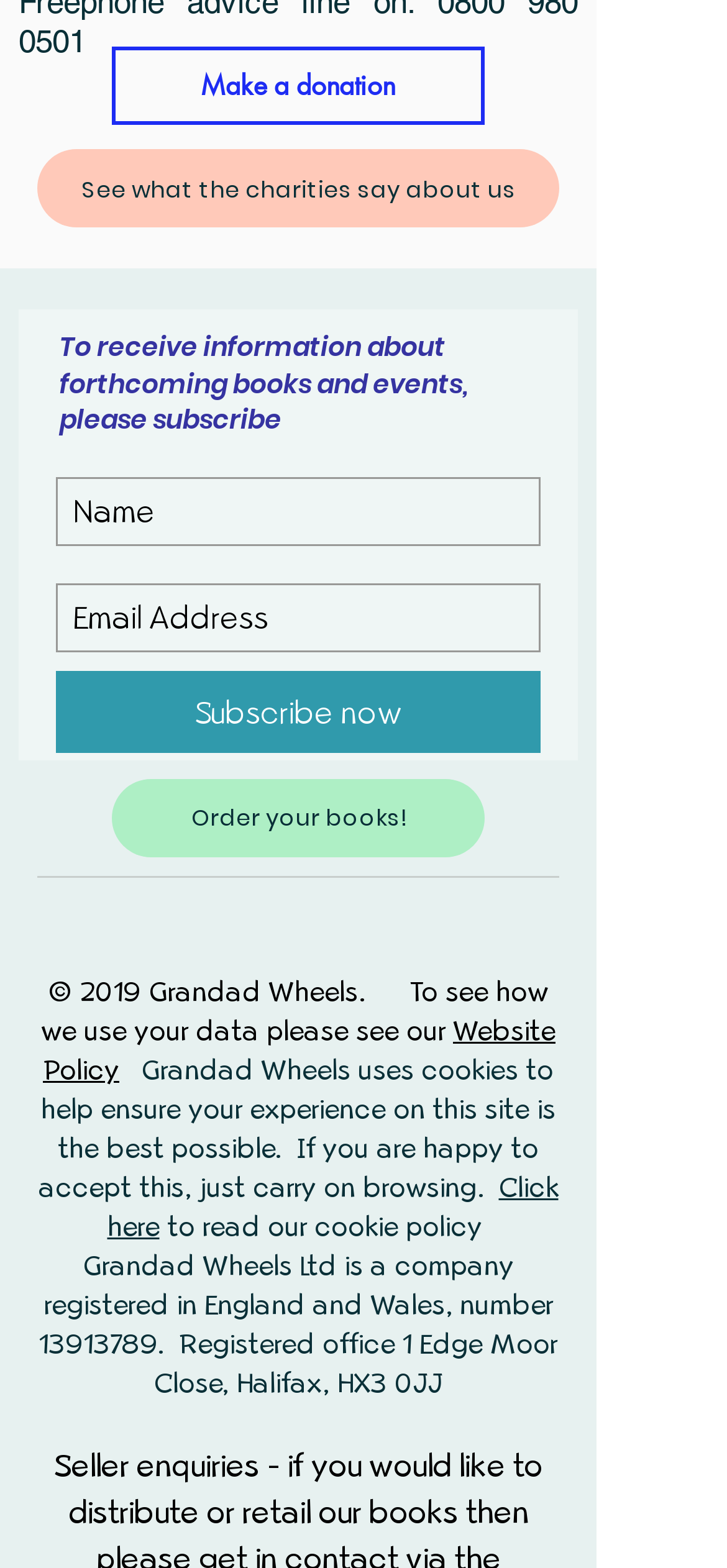Answer the question in a single word or phrase:
How can I subscribe to receive information?

Fill in the form